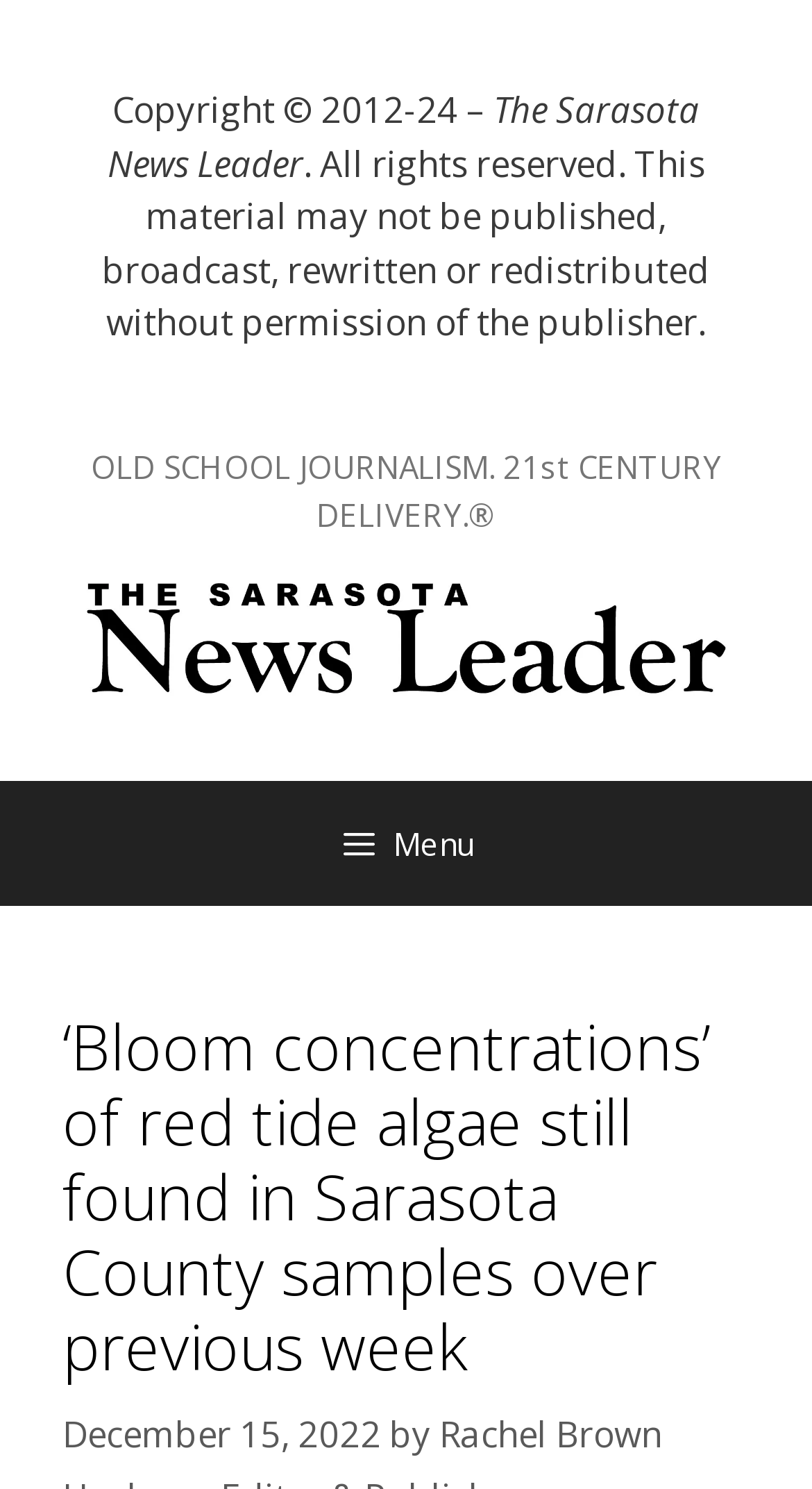What is the type of journalism mentioned?
Based on the visual, give a brief answer using one word or a short phrase.

OLD SCHOOL JOURNALISM